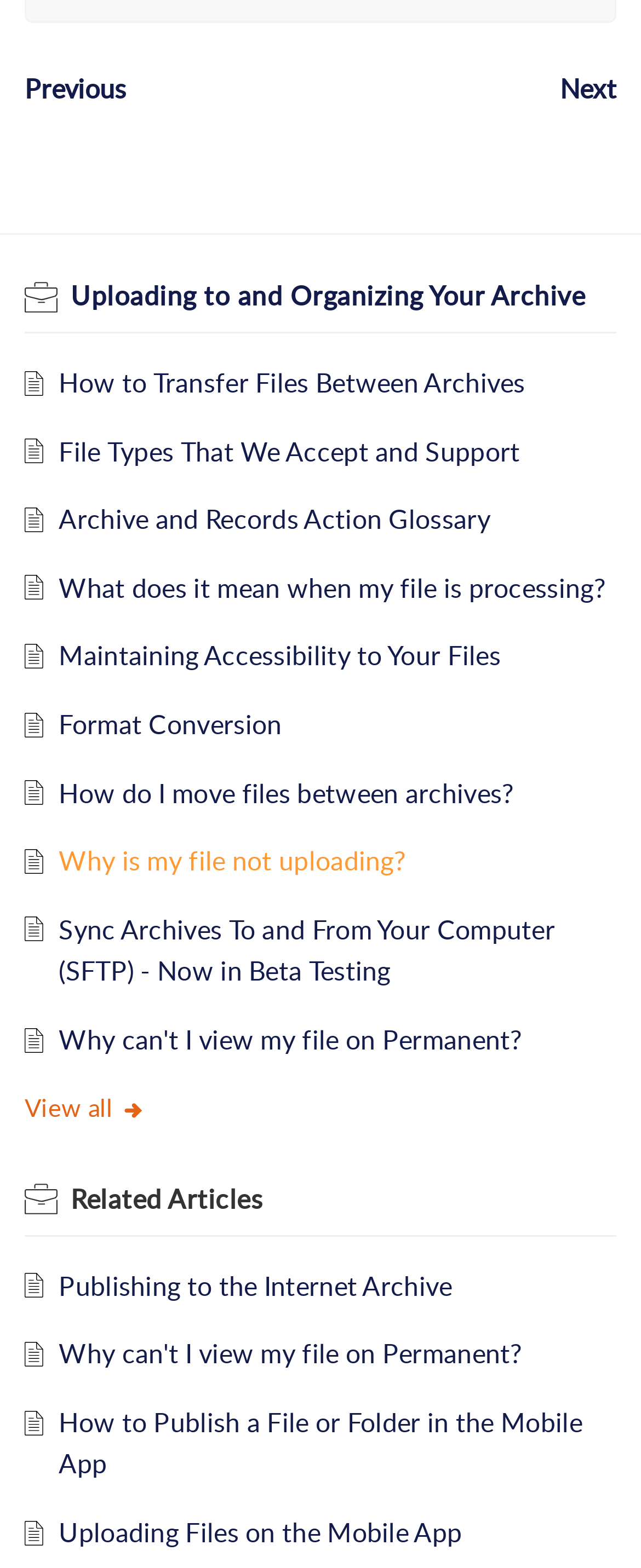Determine the bounding box coordinates of the region I should click to achieve the following instruction: "Read 'What does it mean when my file is processing?'". Ensure the bounding box coordinates are four float numbers between 0 and 1, i.e., [left, top, right, bottom].

[0.092, 0.363, 0.944, 0.386]